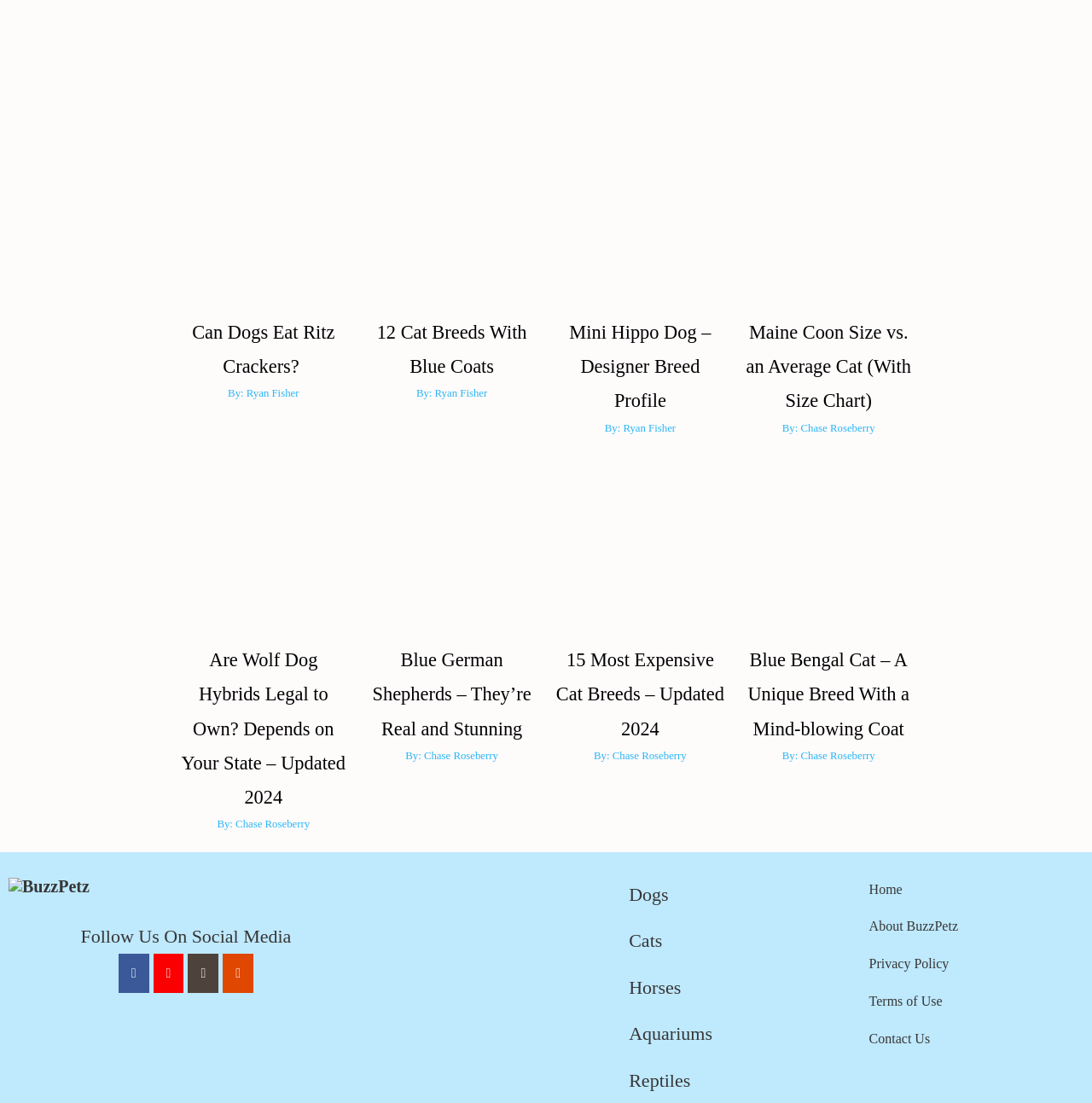Using the information in the image, could you please answer the following question in detail:
What is the breed of the dog in the third image?

The third image has a link 'Small Mini Hippo Dog wearing a sweater in the backyard' which suggests that the breed of the dog in the image is a Mini Hippo Dog.